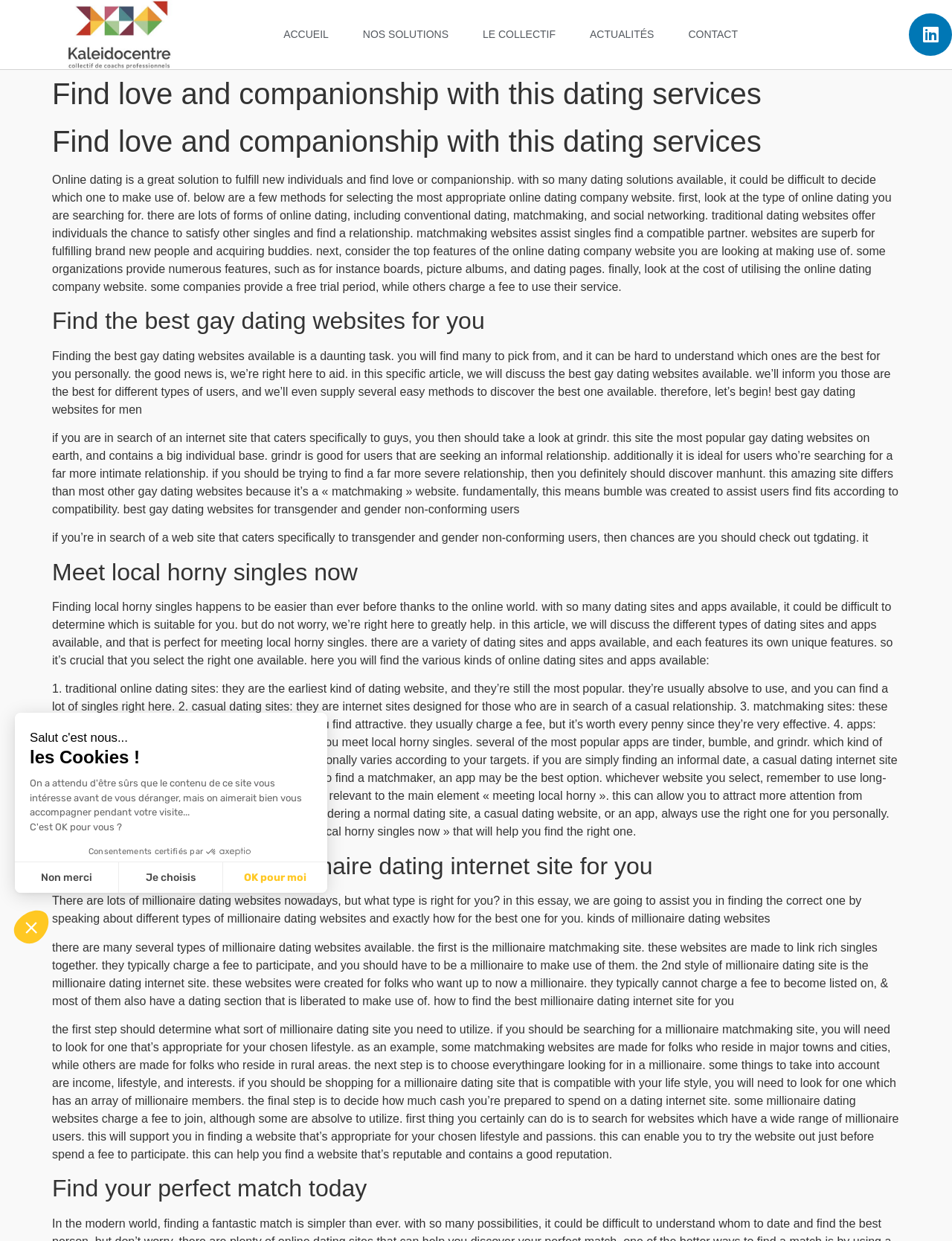Specify the bounding box coordinates of the area to click in order to execute this command: 'Click the 'Fermer le widget sans consentement' button'. The coordinates should consist of four float numbers ranging from 0 to 1, and should be formatted as [left, top, right, bottom].

[0.014, 0.733, 0.052, 0.761]